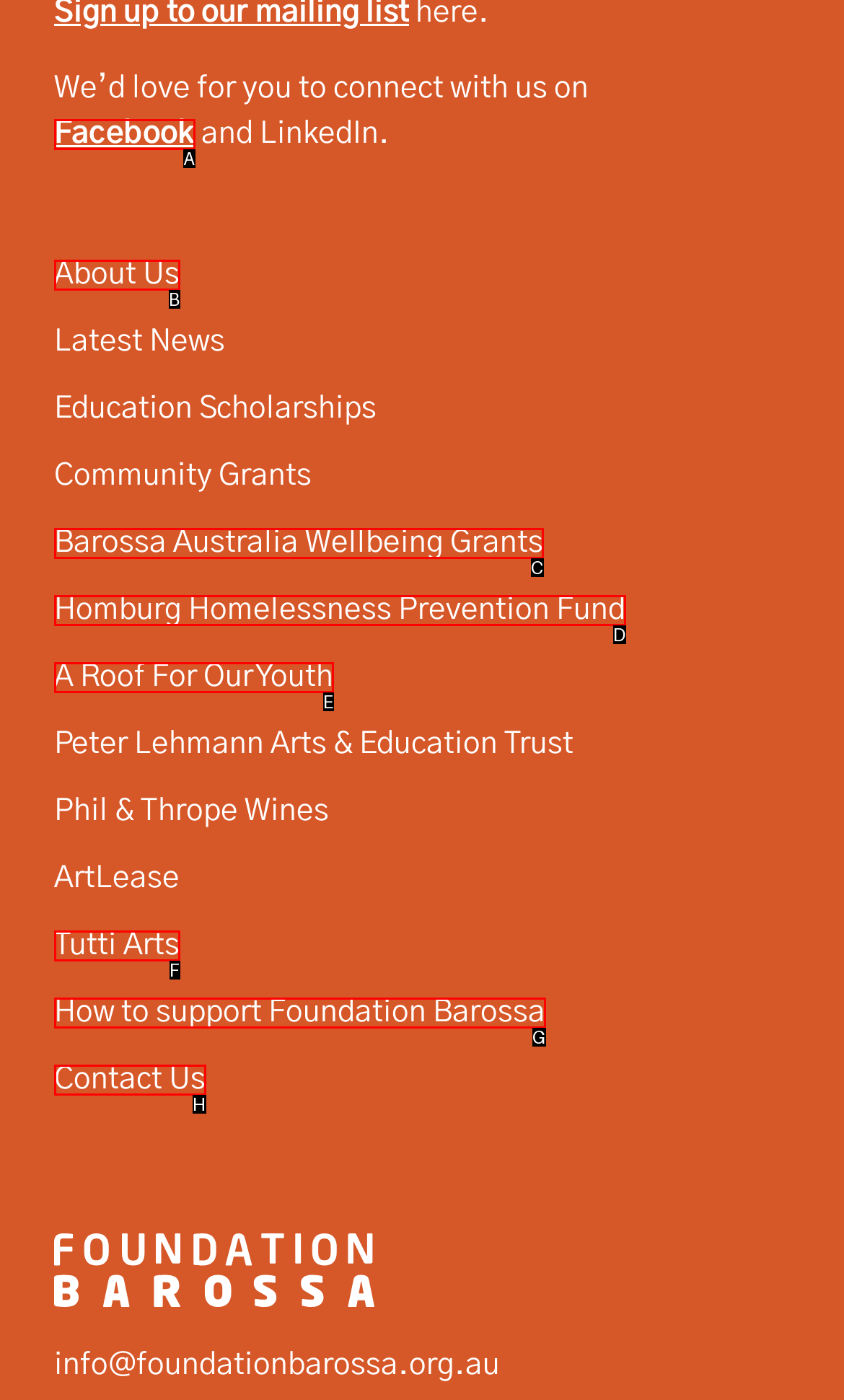Choose the UI element that best aligns with the description: A Roof For Our Youth
Respond with the letter of the chosen option directly.

E